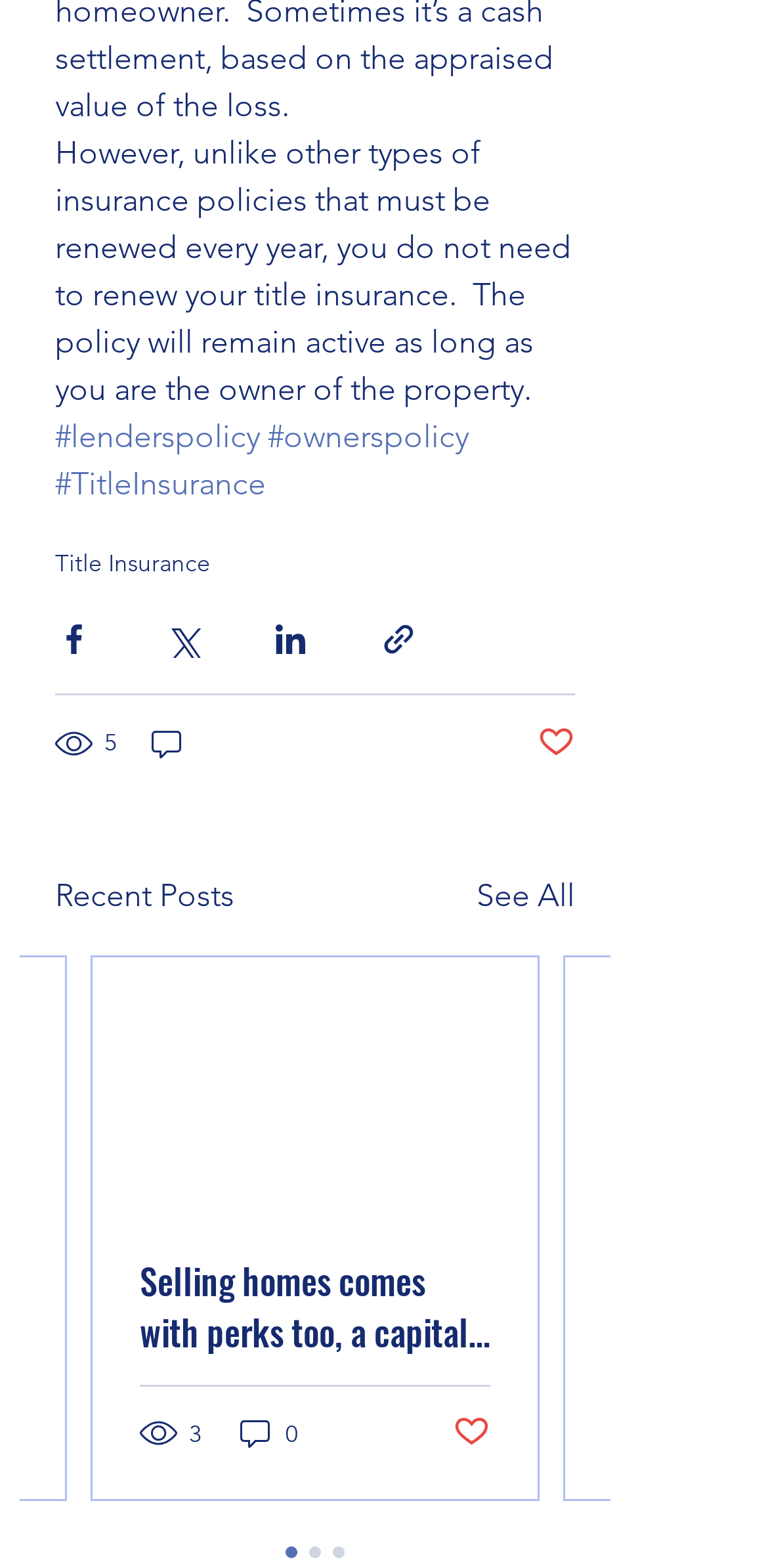Kindly respond to the following question with a single word or a brief phrase: 
How many recent posts are displayed?

1